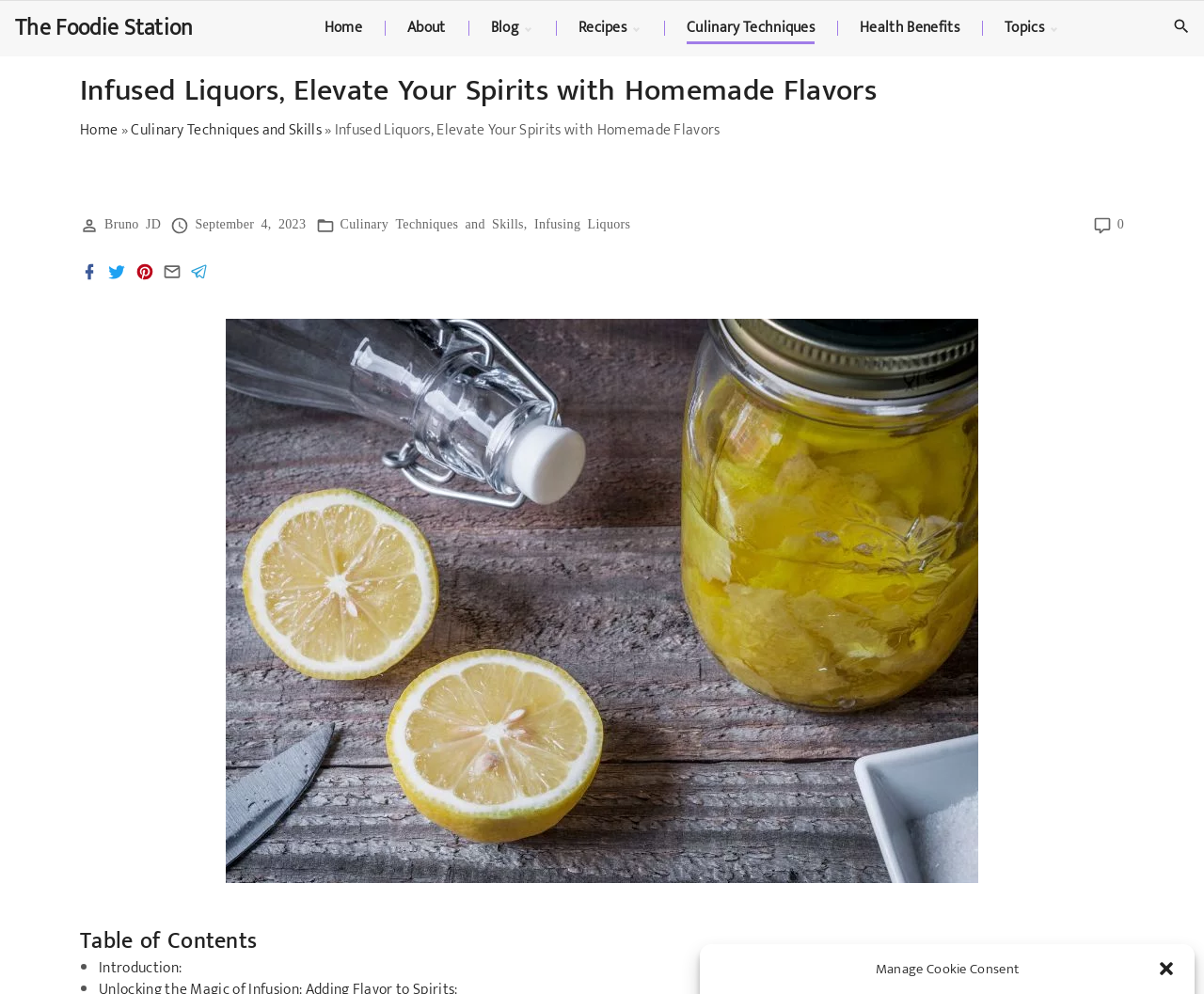Provide the bounding box coordinates of the HTML element described by the text: "Appetizers & Dips".

[0.48, 0.099, 0.585, 0.127]